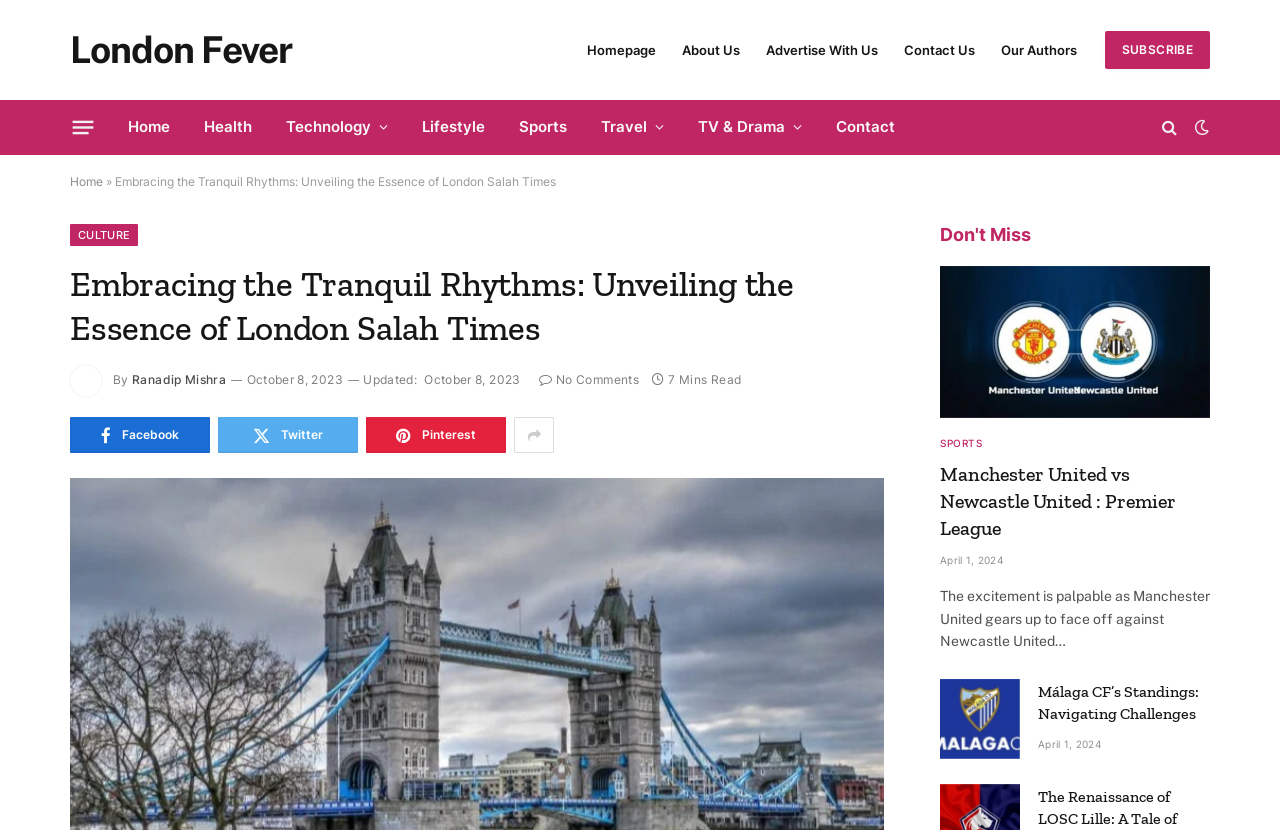Determine the bounding box coordinates of the clickable region to follow the instruction: "Read the article 'Manchester United vs Newcastle United : Premier League'".

[0.734, 0.32, 0.945, 0.503]